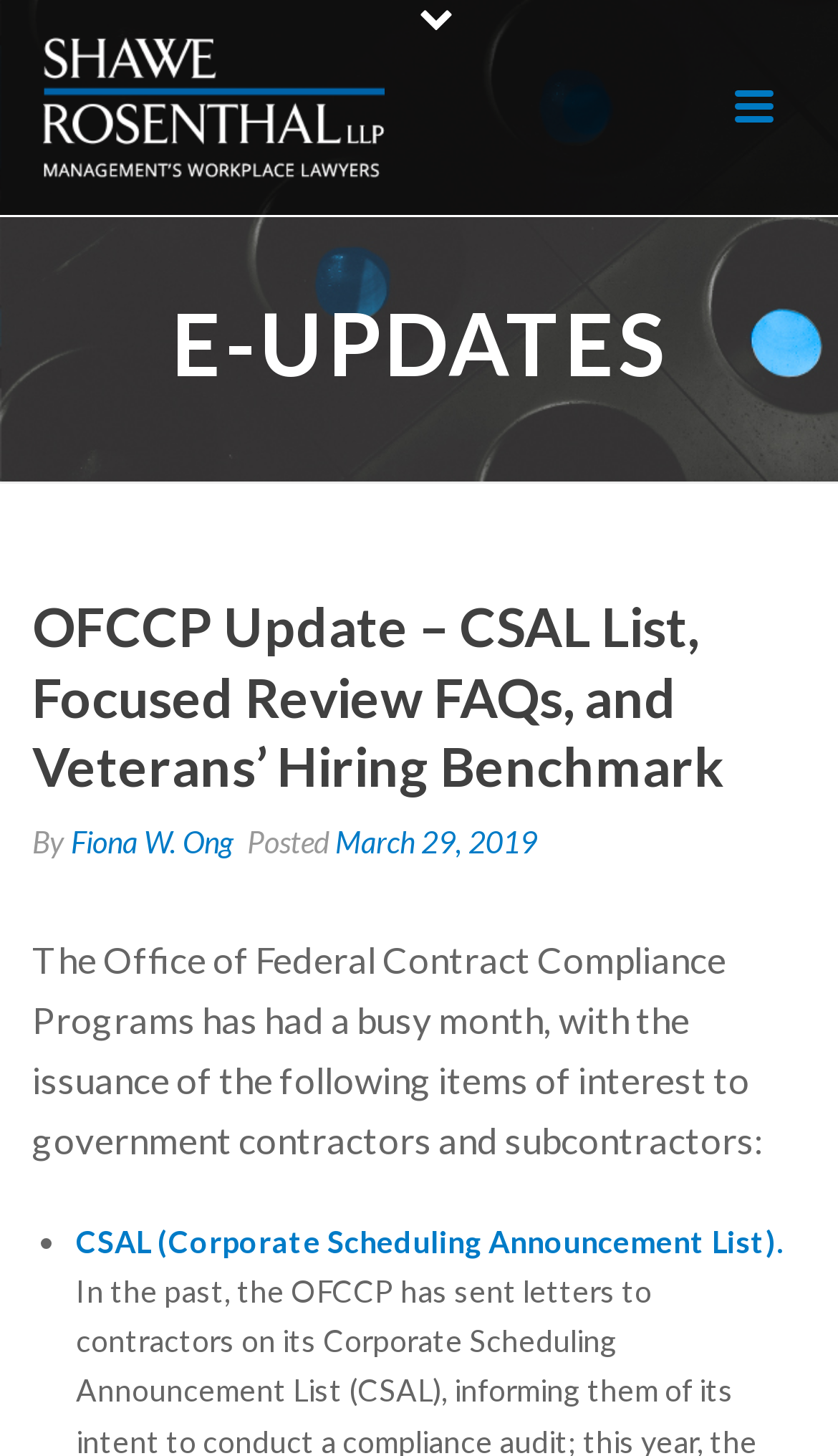Who is the author of the update?
Answer with a single word or phrase by referring to the visual content.

Fiona W. Ong